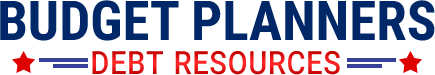Where is the tax attorney service located?
Using the image, provide a detailed and thorough answer to the question.

The graphic serves as part of a website for a tax attorney service, and it is mentioned that the service is located in Mountain View, CA.